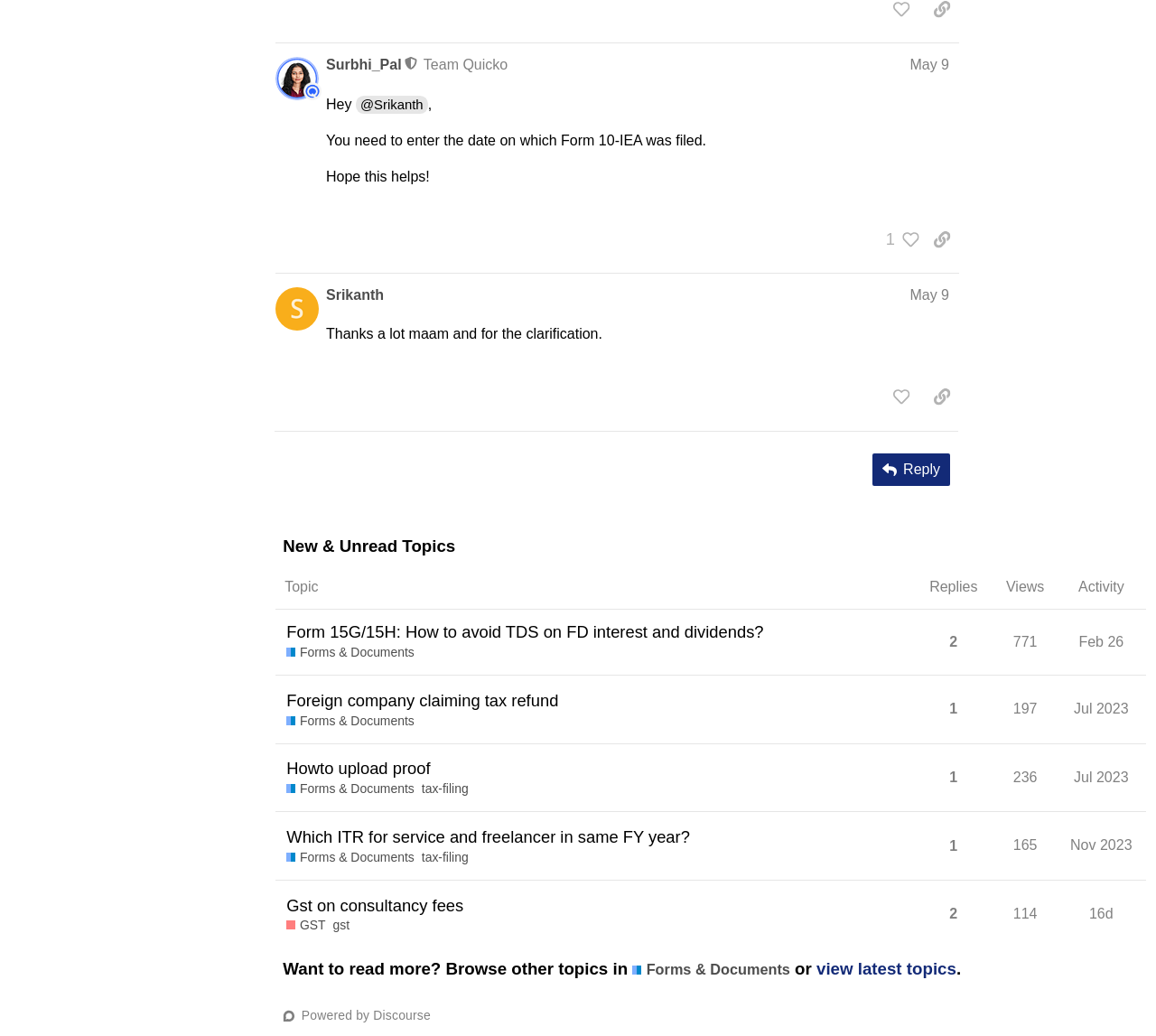Please answer the following question using a single word or phrase: 
How many replies does the topic 'Form 15G/15H: How to avoid TDS on FD interest and dividends?' have?

2